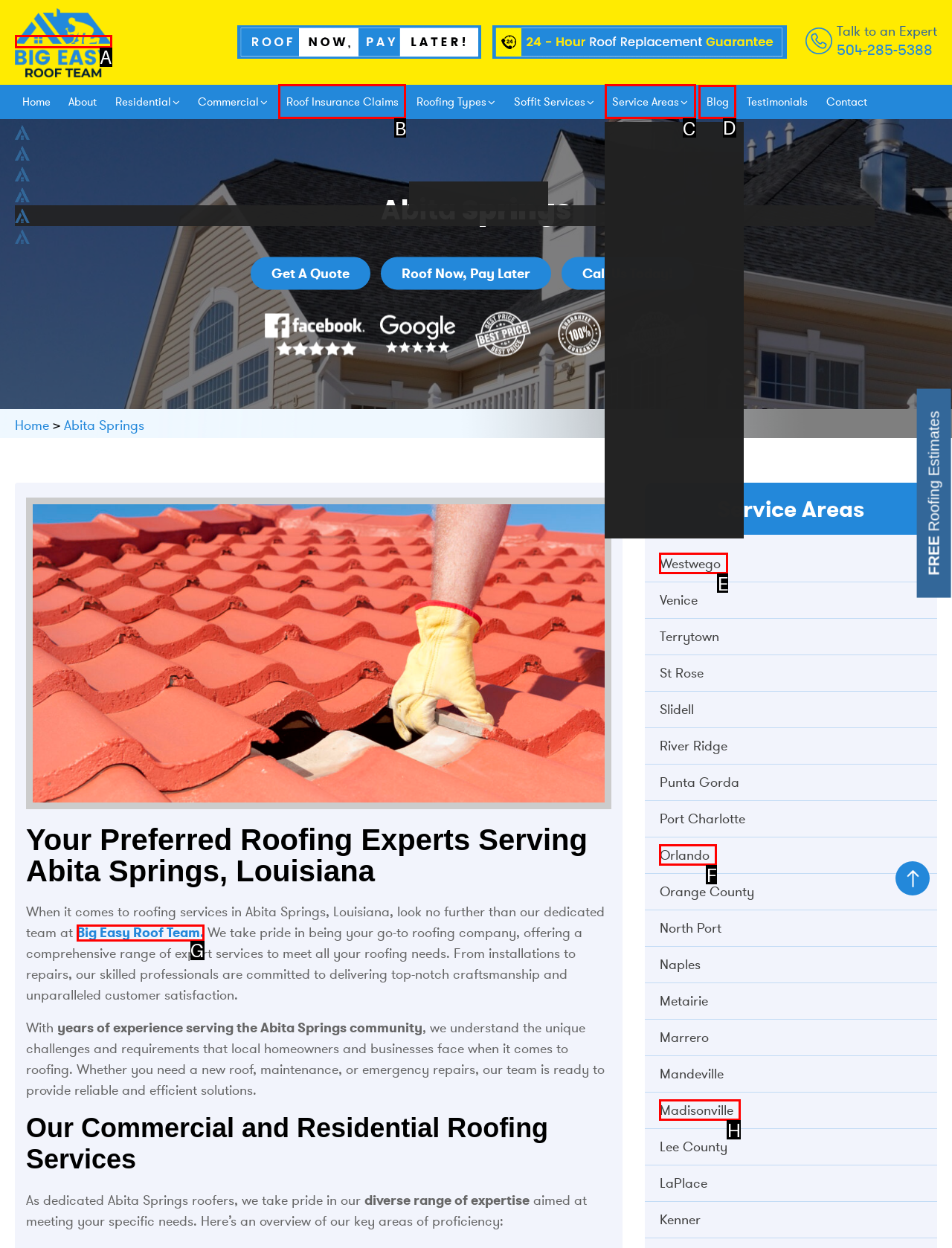Please identify the correct UI element to click for the task: View the blog Respond with the letter of the appropriate option.

D